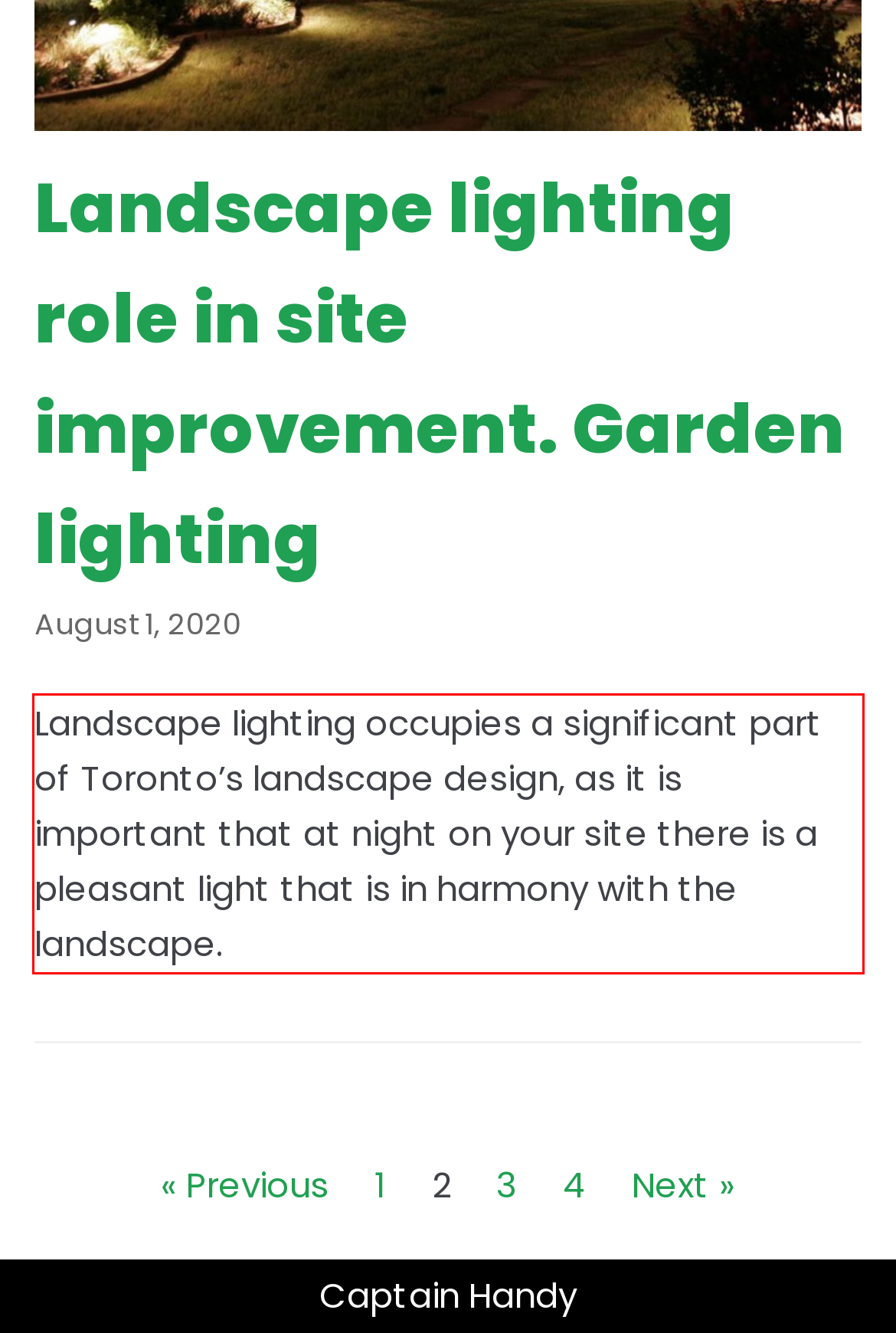Please perform OCR on the UI element surrounded by the red bounding box in the given webpage screenshot and extract its text content.

Landscape lighting occupies a significant part of Toronto’s landscape design, as it is important that at night on your site there is a pleasant light that is in harmony with the landscape.